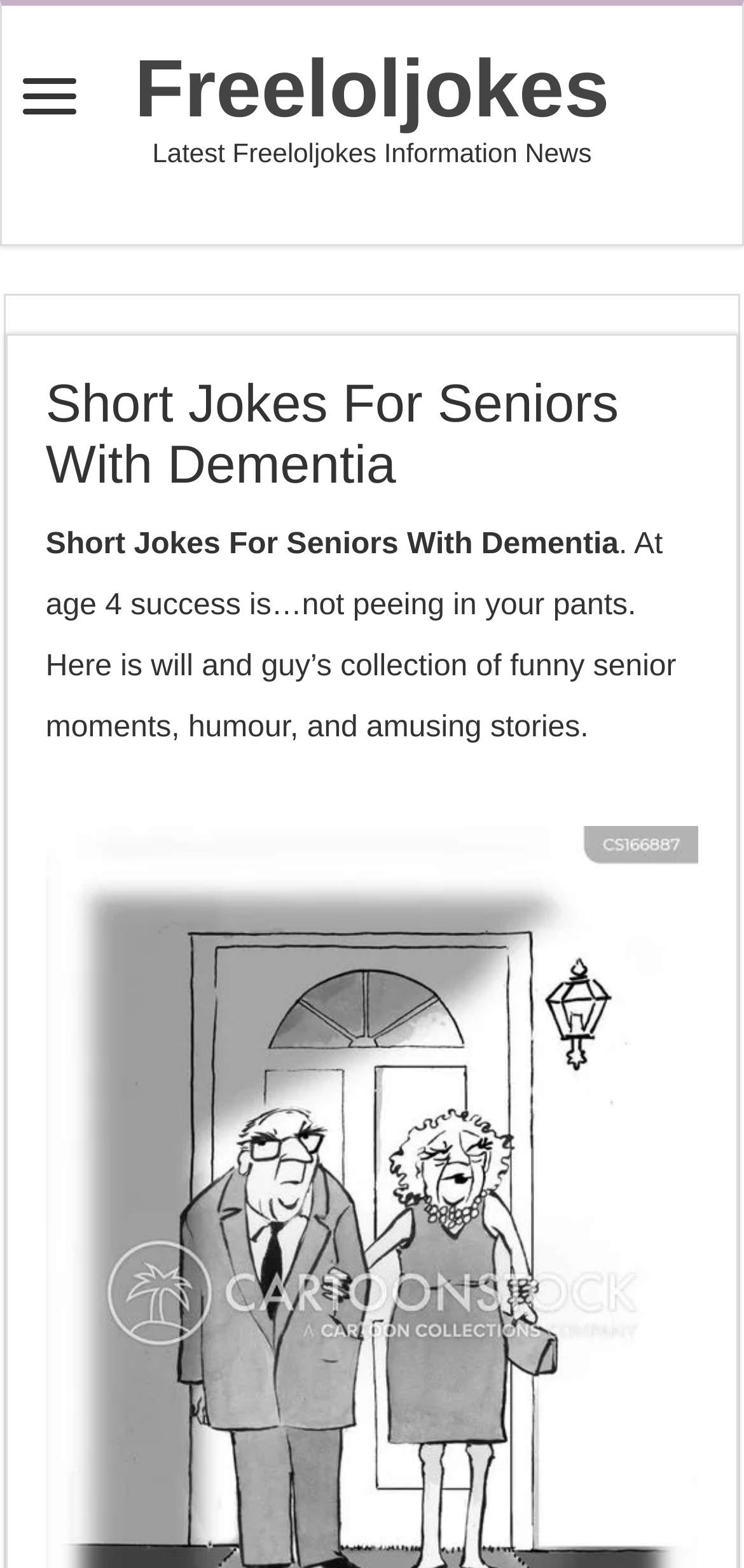Please determine the headline of the webpage and provide its content.

Short Jokes For Seniors With Dementia